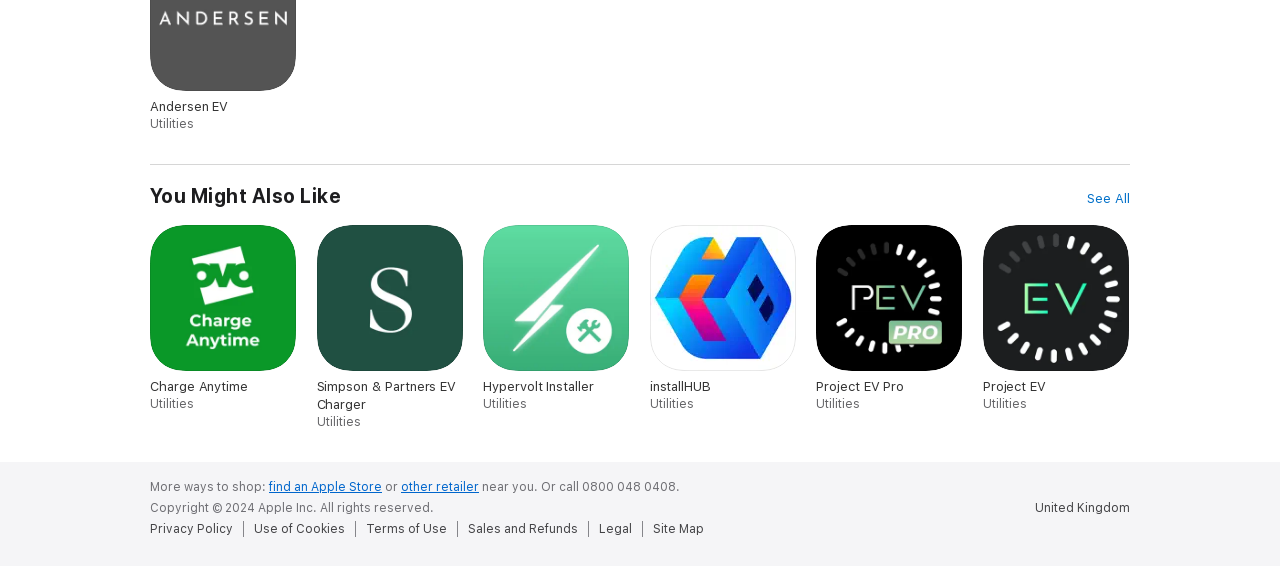Answer this question using a single word or a brief phrase:
How many links are under 'More ways to shop:'?

3